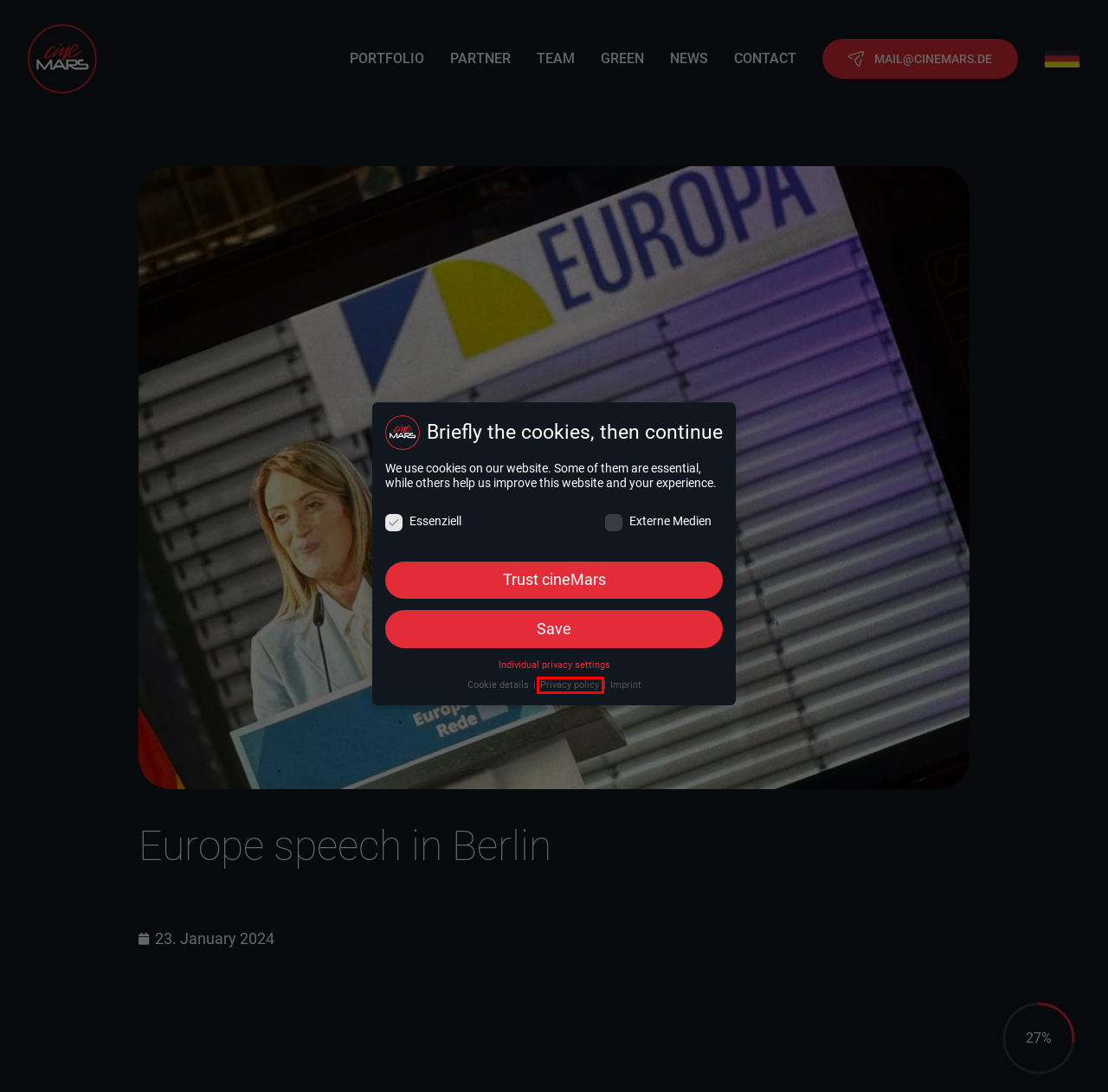Given a webpage screenshot with a UI element marked by a red bounding box, choose the description that best corresponds to the new webpage that will appear after clicking the element. The candidates are:
A. Europa-Rede in Berlin - cineMars
B. Privacy policy - cineMars
C. Partner - cineMars
D. Contact - cineMars
E. Team - cineMars
F. Portfolio - cineMars
G. News - cineMars
H. WordPress Cookie Plugin to comply with the GDPR & ePrivacy

B